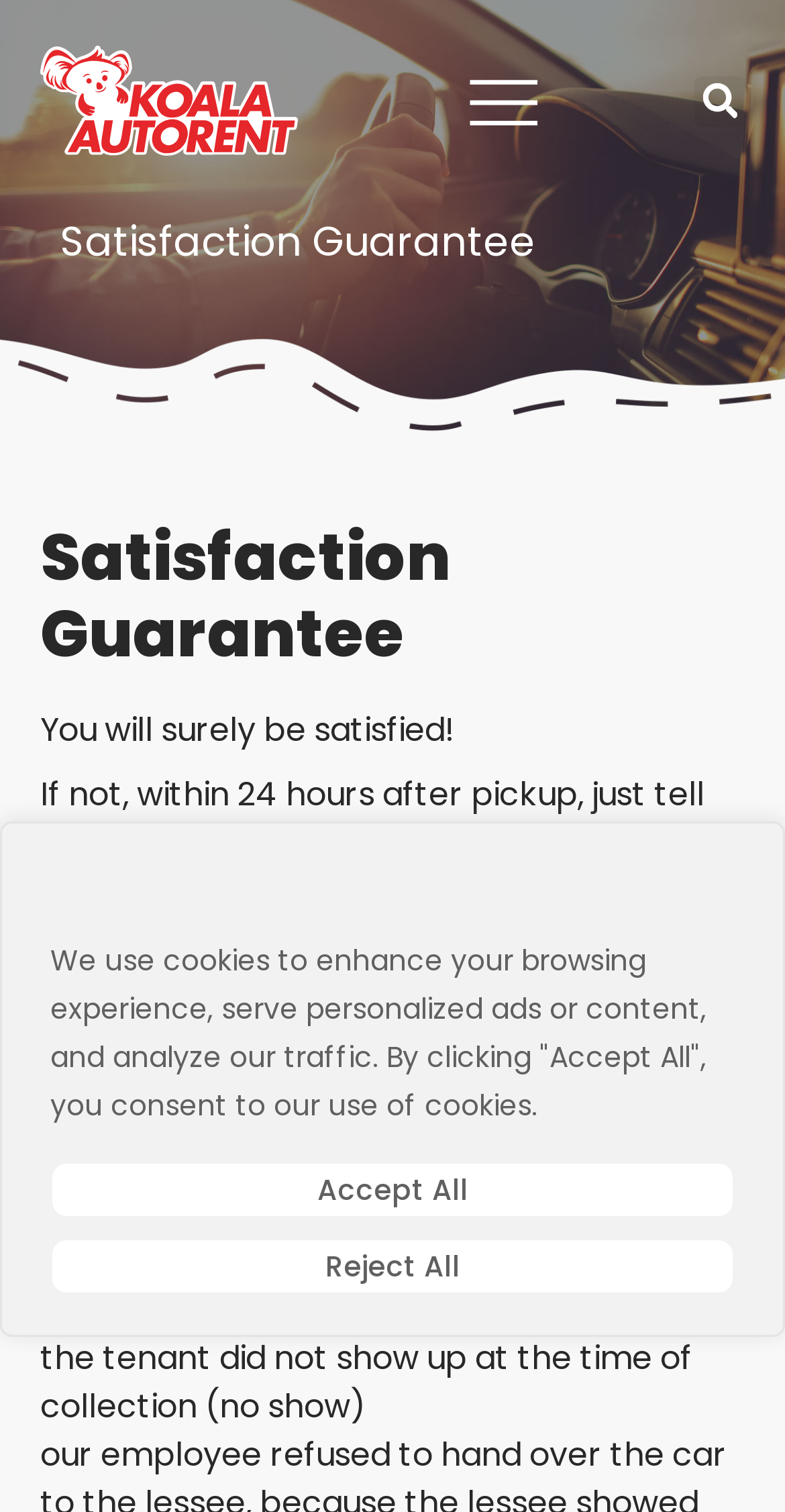What is the purpose of the search button?
Using the picture, provide a one-word or short phrase answer.

Search